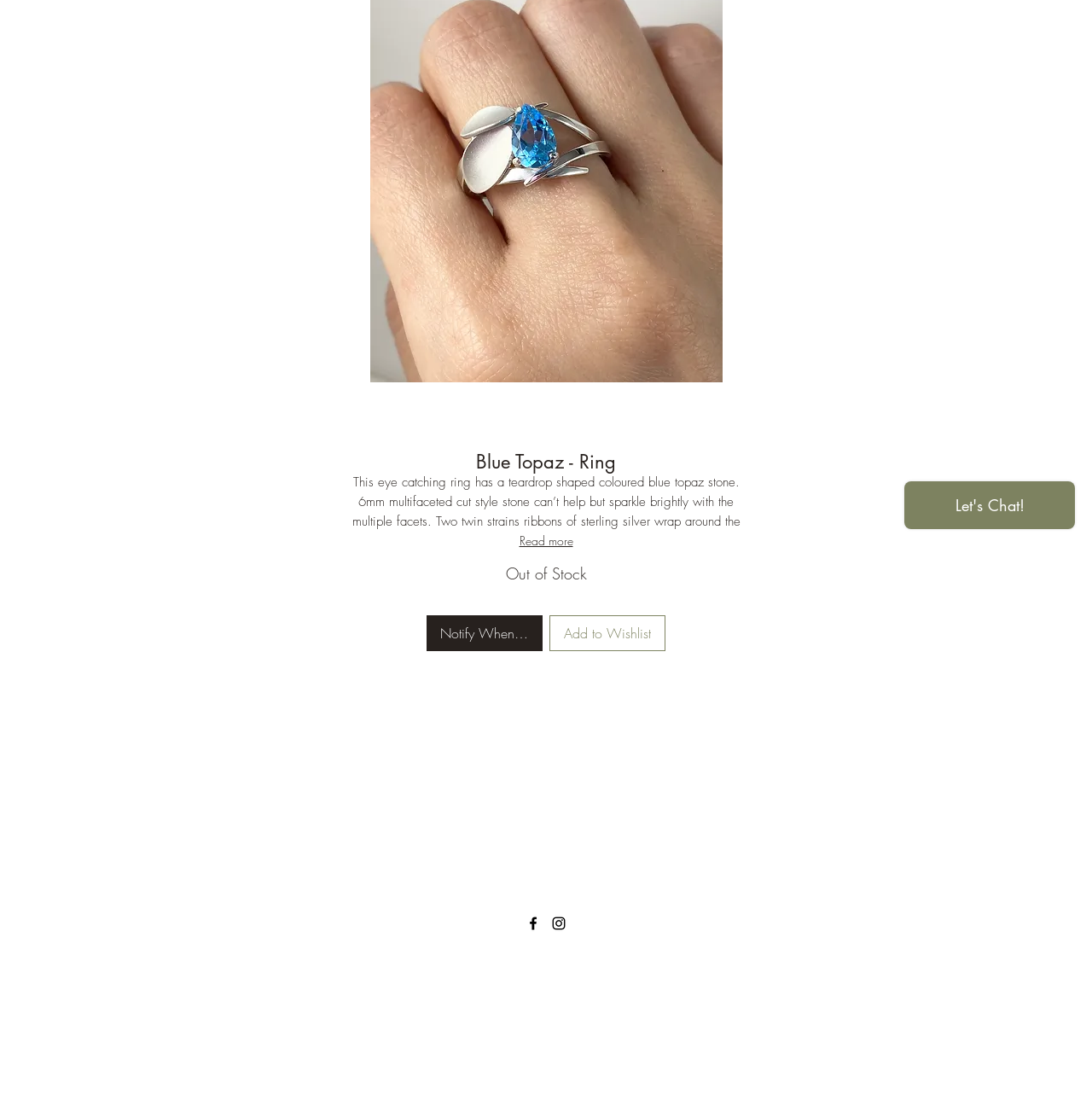Locate the UI element that matches the description Read more in the webpage screenshot. Return the bounding box coordinates in the format (top-left x, top-left y, bottom-right x, bottom-right y), with values ranging from 0 to 1.

[0.312, 0.483, 0.688, 0.501]